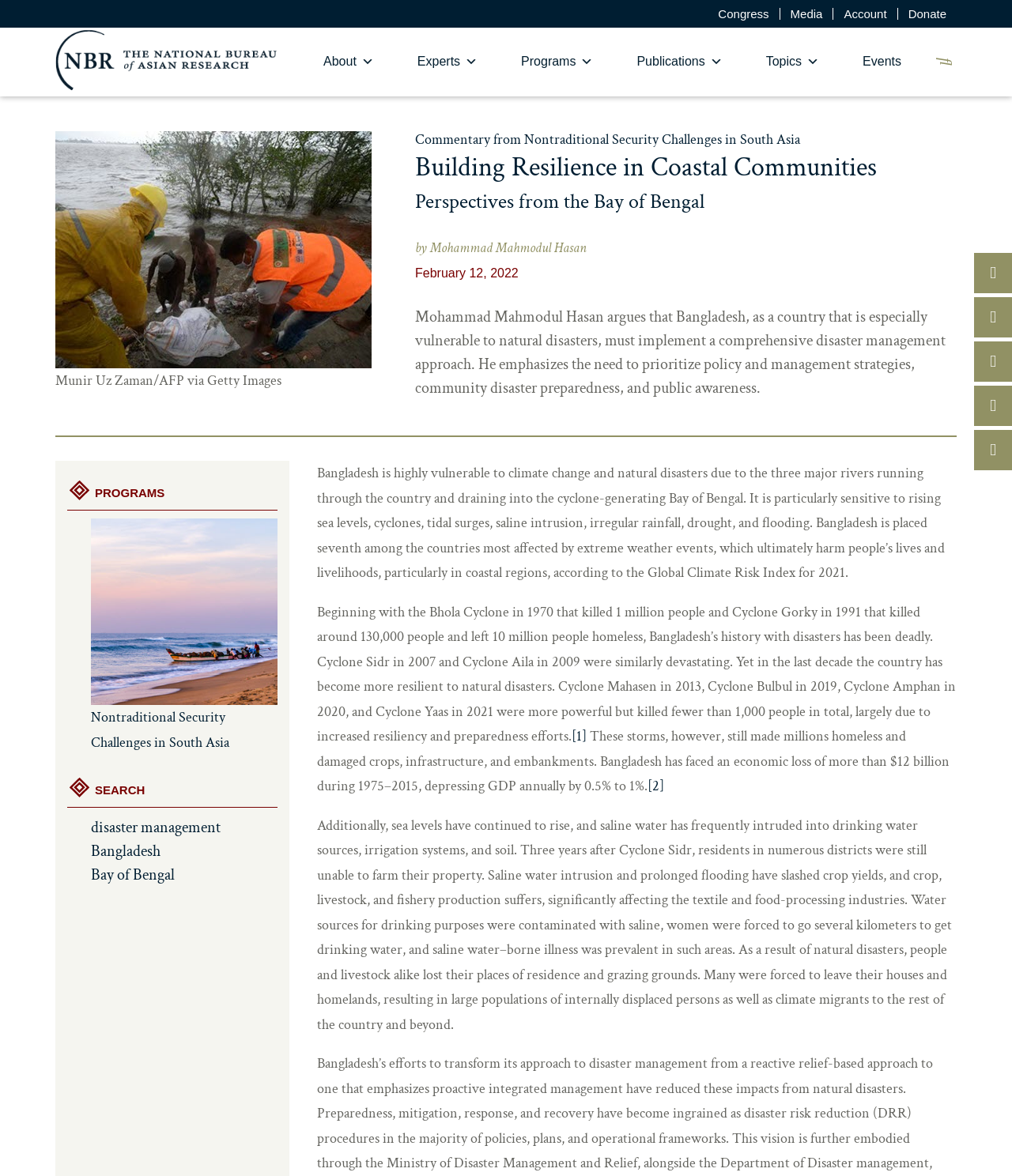Provide a short answer to the following question with just one word or phrase: How many social media links are there?

4